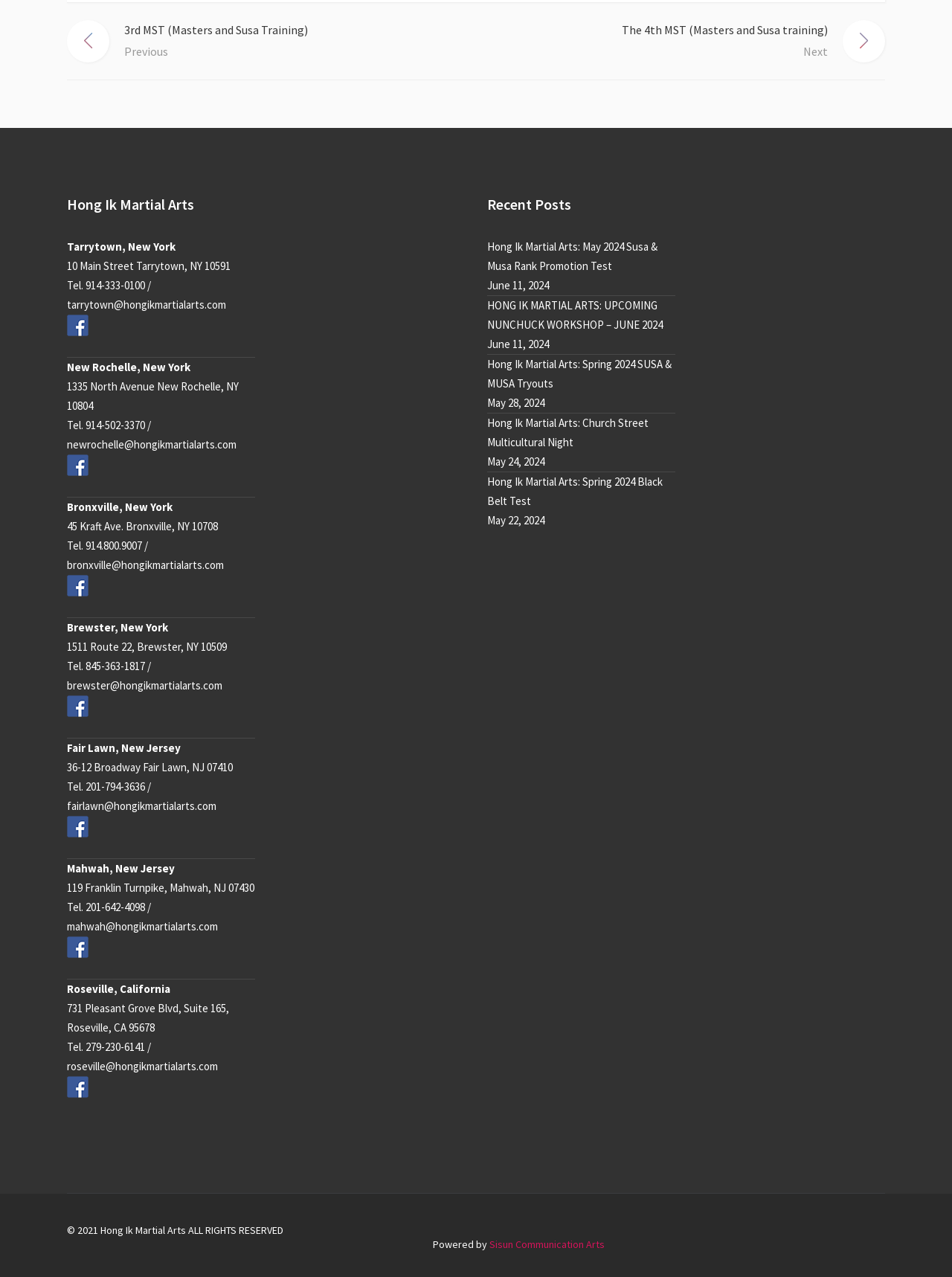Determine the bounding box coordinates of the clickable region to follow the instruction: "Go to the Sisun Communication Arts website".

[0.514, 0.969, 0.635, 0.979]